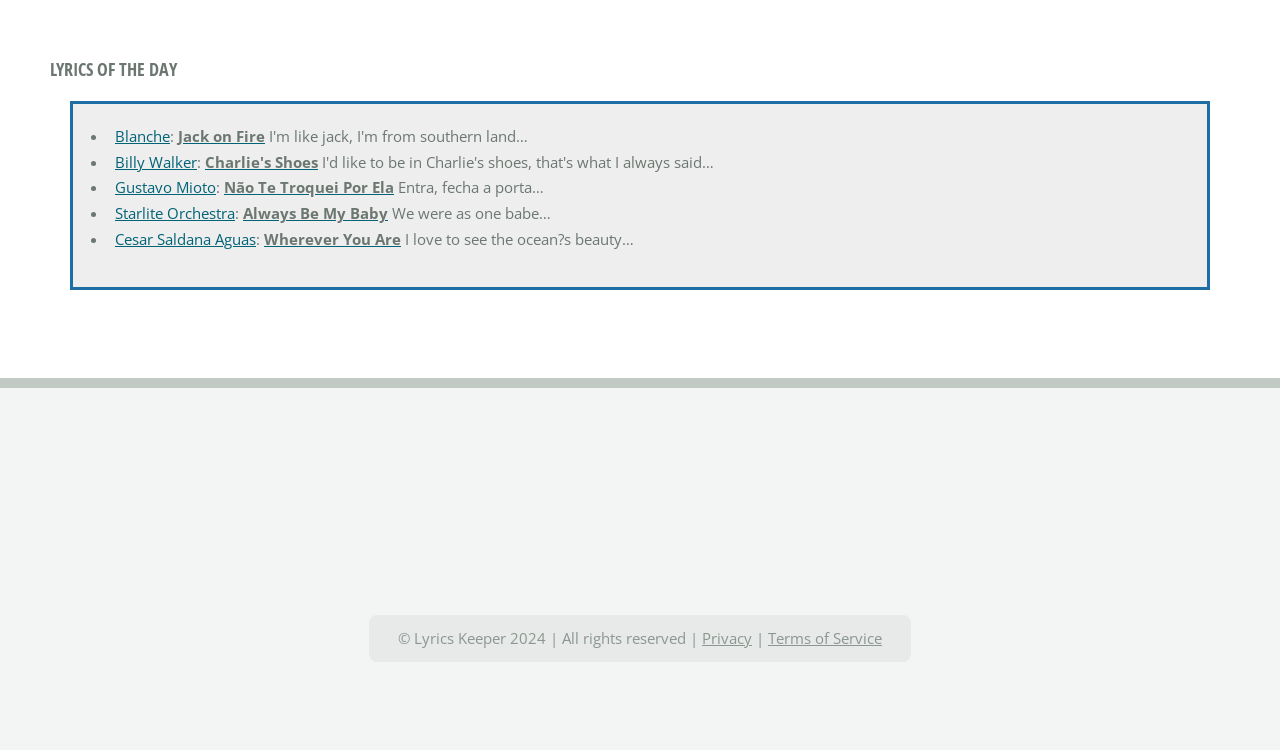What is the name of the song by Gustavo Mioto?
Based on the screenshot, provide your answer in one word or phrase.

Não Te Troquei Por Ela